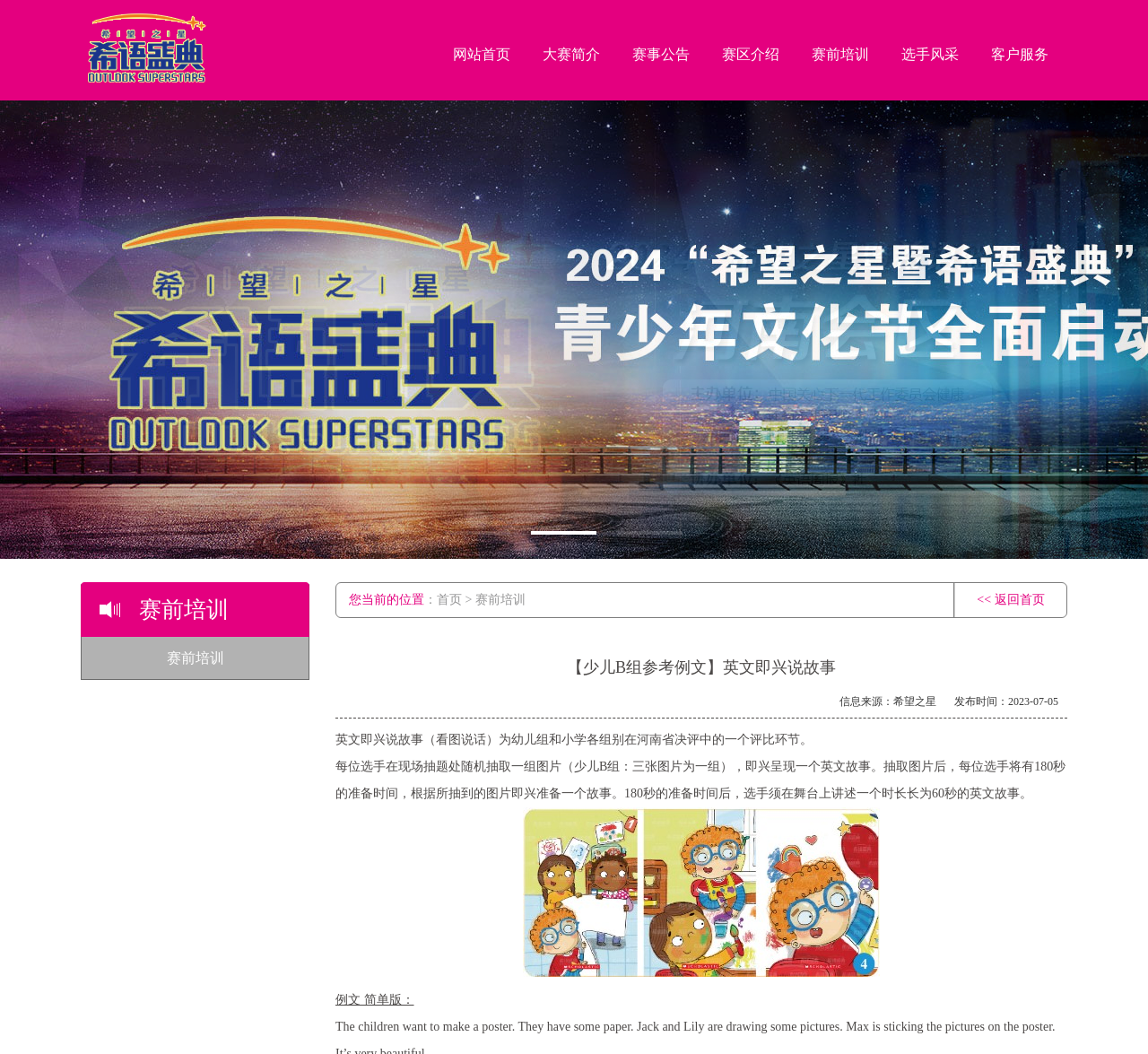Describe all the key features and sections of the webpage thoroughly.

This webpage is about a children's English storytelling competition, specifically the reference materials for the B group. At the top, there is a logo image and a link to the website's homepage. Below that, there is a navigation menu with links to various sections, including the competition introduction, announcements, and training.

On the left side, there is a description list with a heading "赛前培训" (Pre-competition Training) and an image. Below that, there is a link to the same section. The current location is indicated as "首页 > 赛前培训" (Home > Pre-competition Training).

The main content of the page is a heading "【少儿B组参考例文】英文即兴说故事" (Children's B Group Reference Materials: English Storytelling) followed by a description of the competition rules. The text explains that each contestant will randomly select a set of pictures and then tell an English story based on the pictures within a certain time limit.

There is an image of a sample picture set, and below that, there is a sample story in simple English. The page also displays the information source and publication date at the bottom.